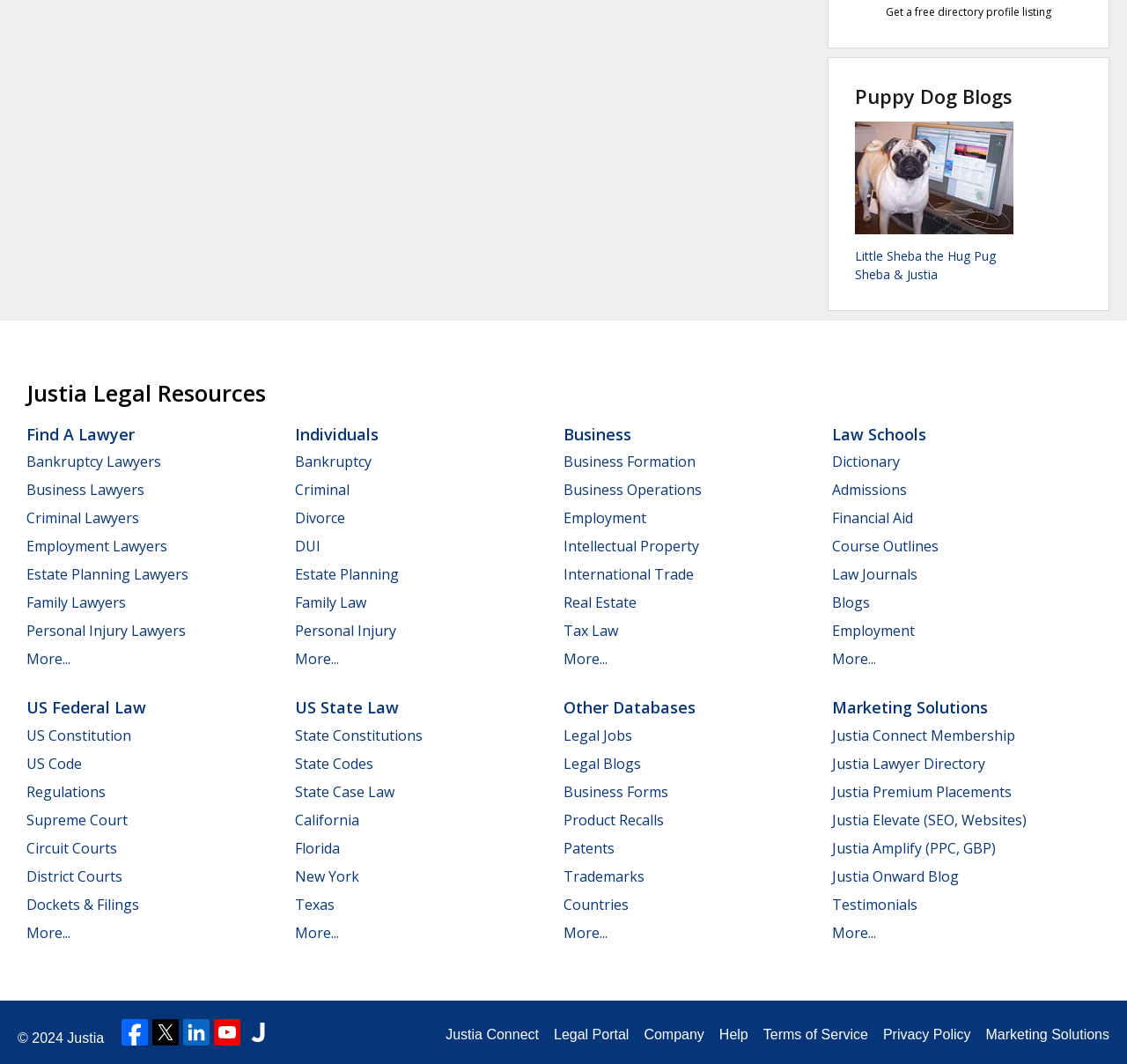Can you look at the image and give a comprehensive answer to the question:
What is the category of lawyers listed under 'Individuals'?

I navigated to the 'Individuals' section and found a list of links, which include 'Bankruptcy', 'Criminal', 'Divorce', and more.